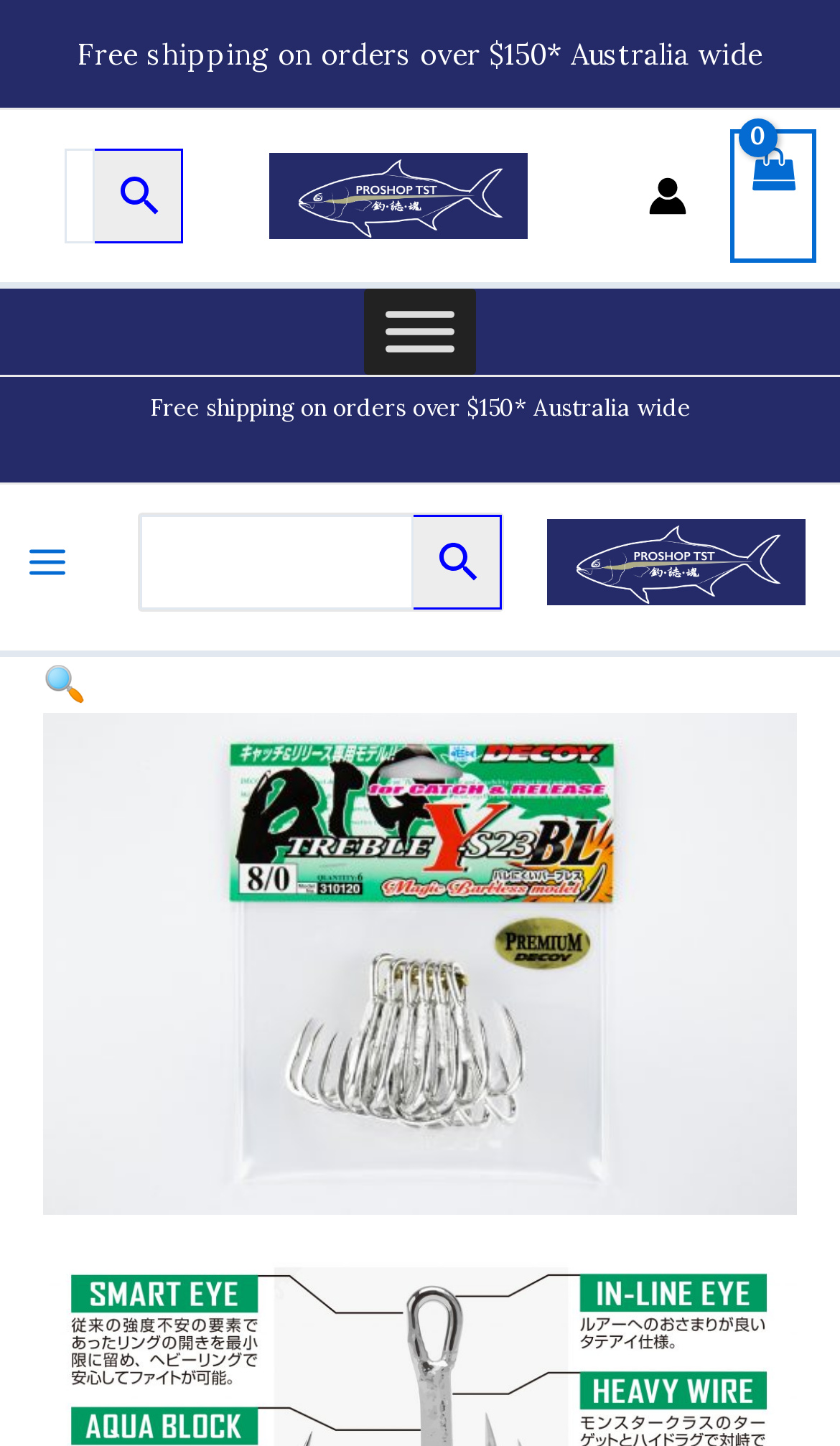Please identify the bounding box coordinates of the element's region that needs to be clicked to fulfill the following instruction: "View recent posts". The bounding box coordinates should consist of four float numbers between 0 and 1, i.e., [left, top, right, bottom].

None